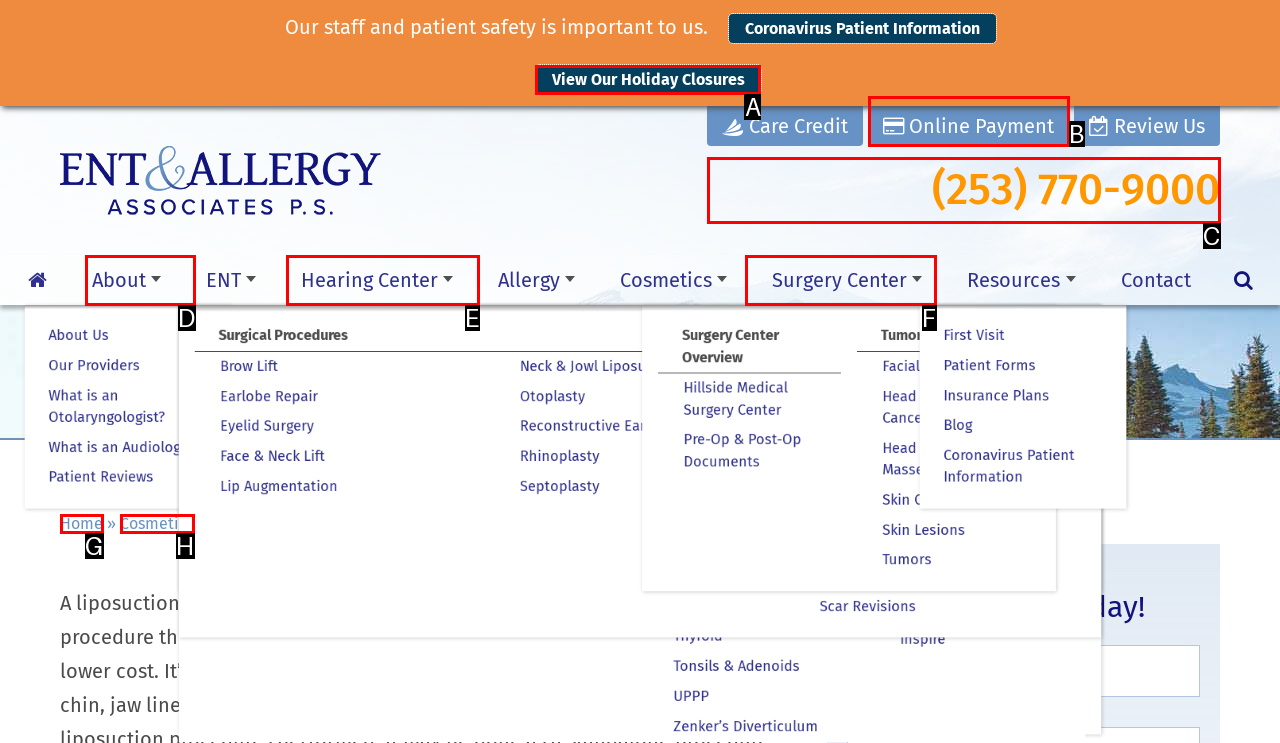Determine which option matches the element description: Hearing Center
Reply with the letter of the appropriate option from the options provided.

E